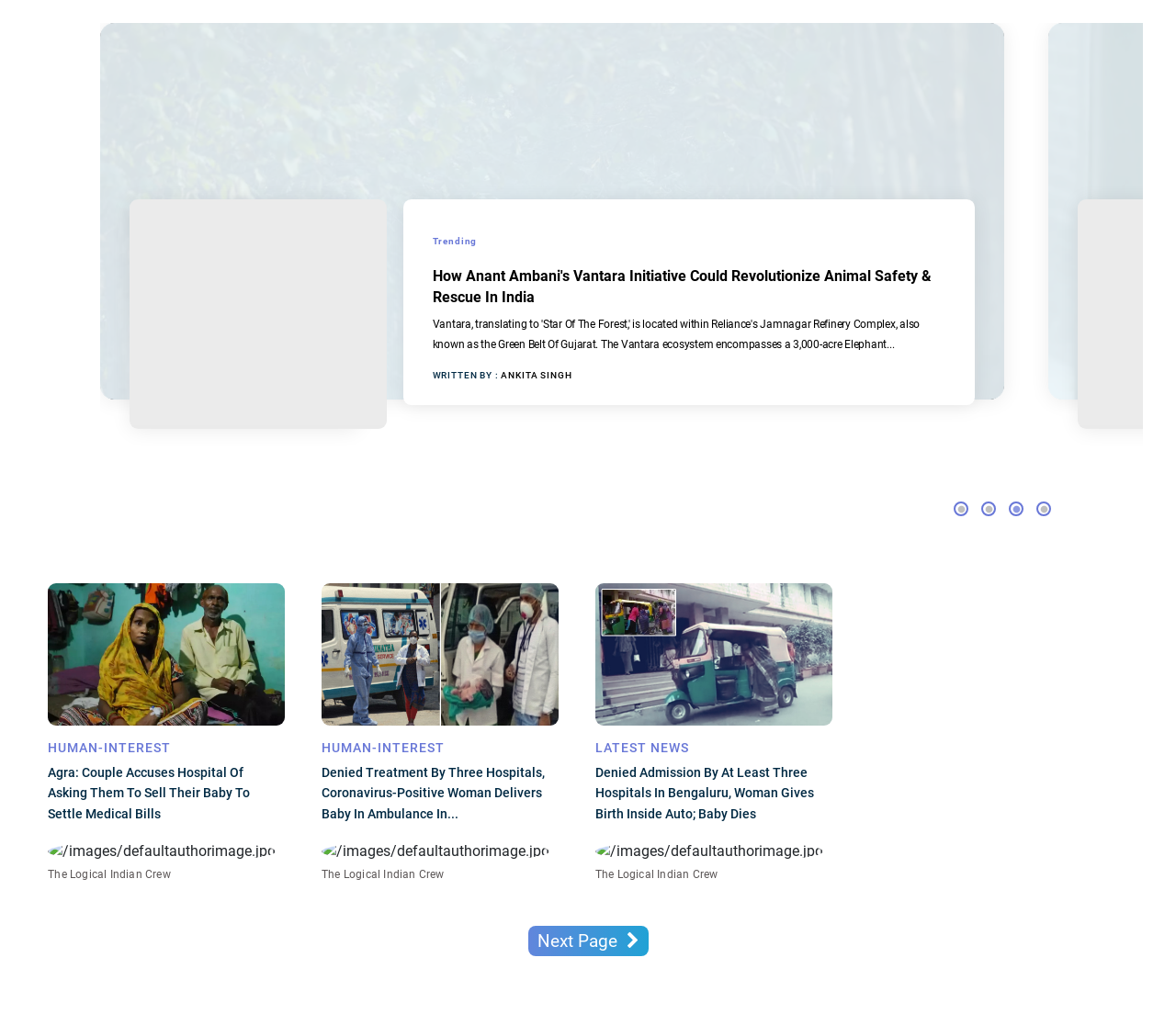Please find the bounding box for the UI element described by: "Values".

[0.303, 0.44, 0.403, 0.472]